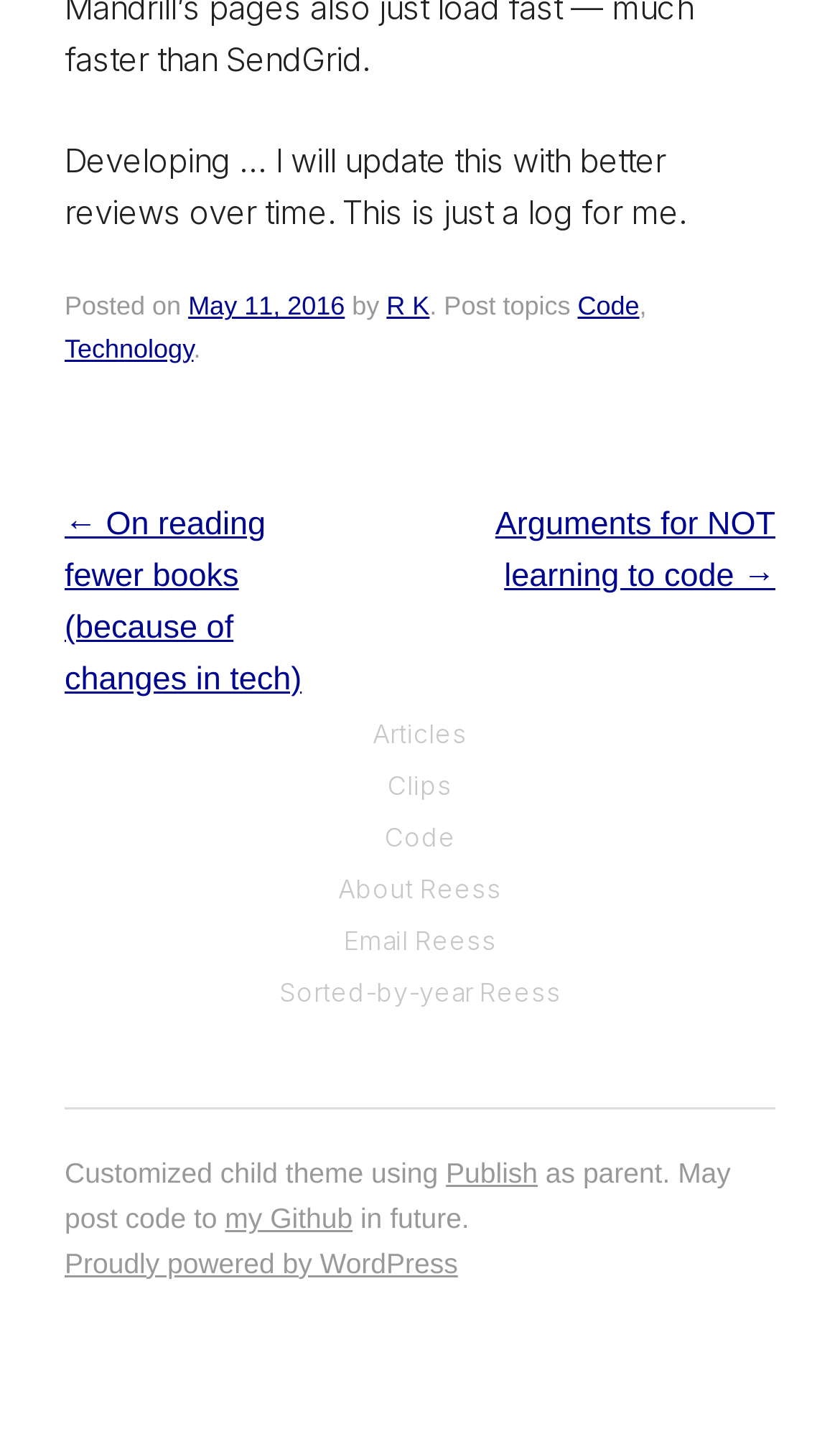Find the bounding box of the UI element described as: "Proudly powered by WordPress". The bounding box coordinates should be given as four float values between 0 and 1, i.e., [left, top, right, bottom].

[0.077, 0.866, 0.545, 0.889]